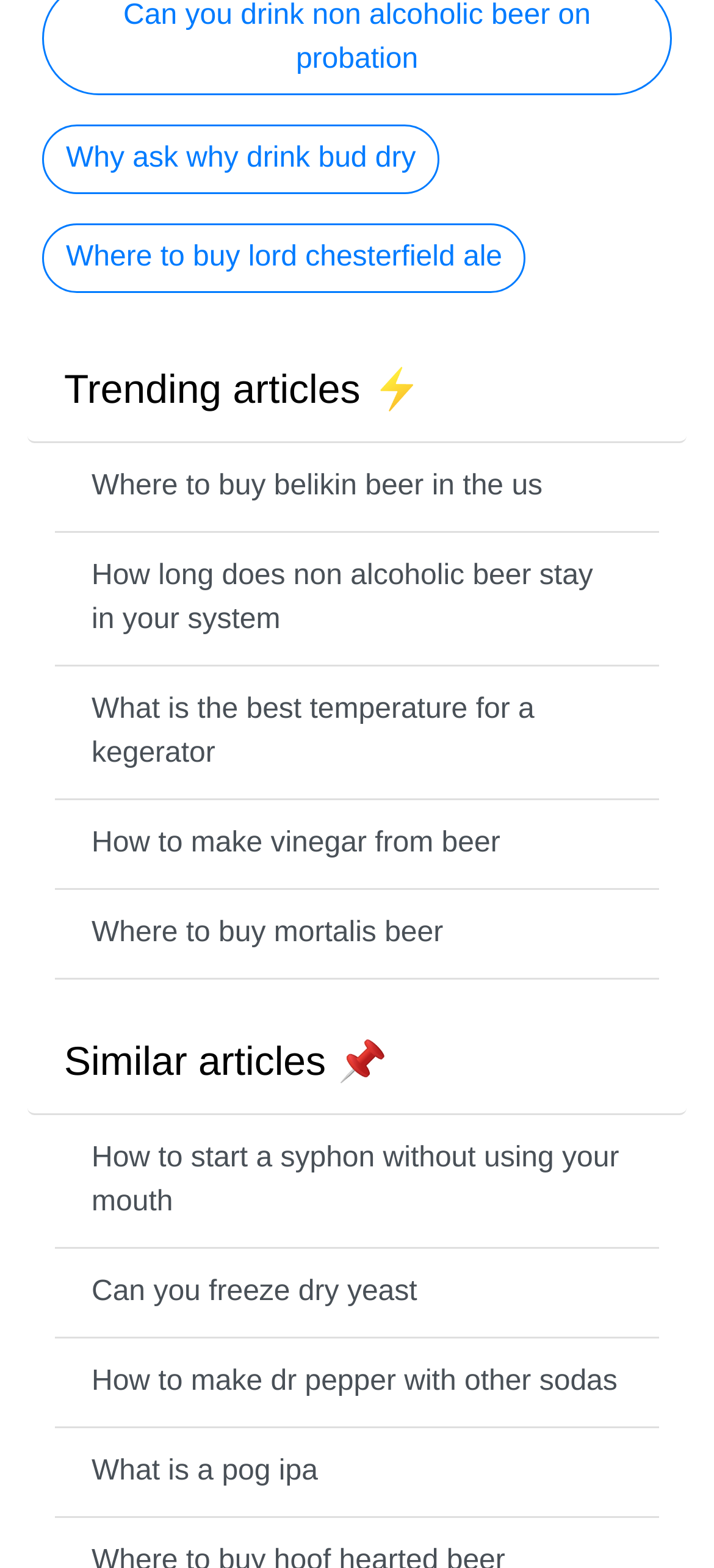Give a concise answer using one word or a phrase to the following question:
What type of content does the webpage primarily contain?

Links to articles